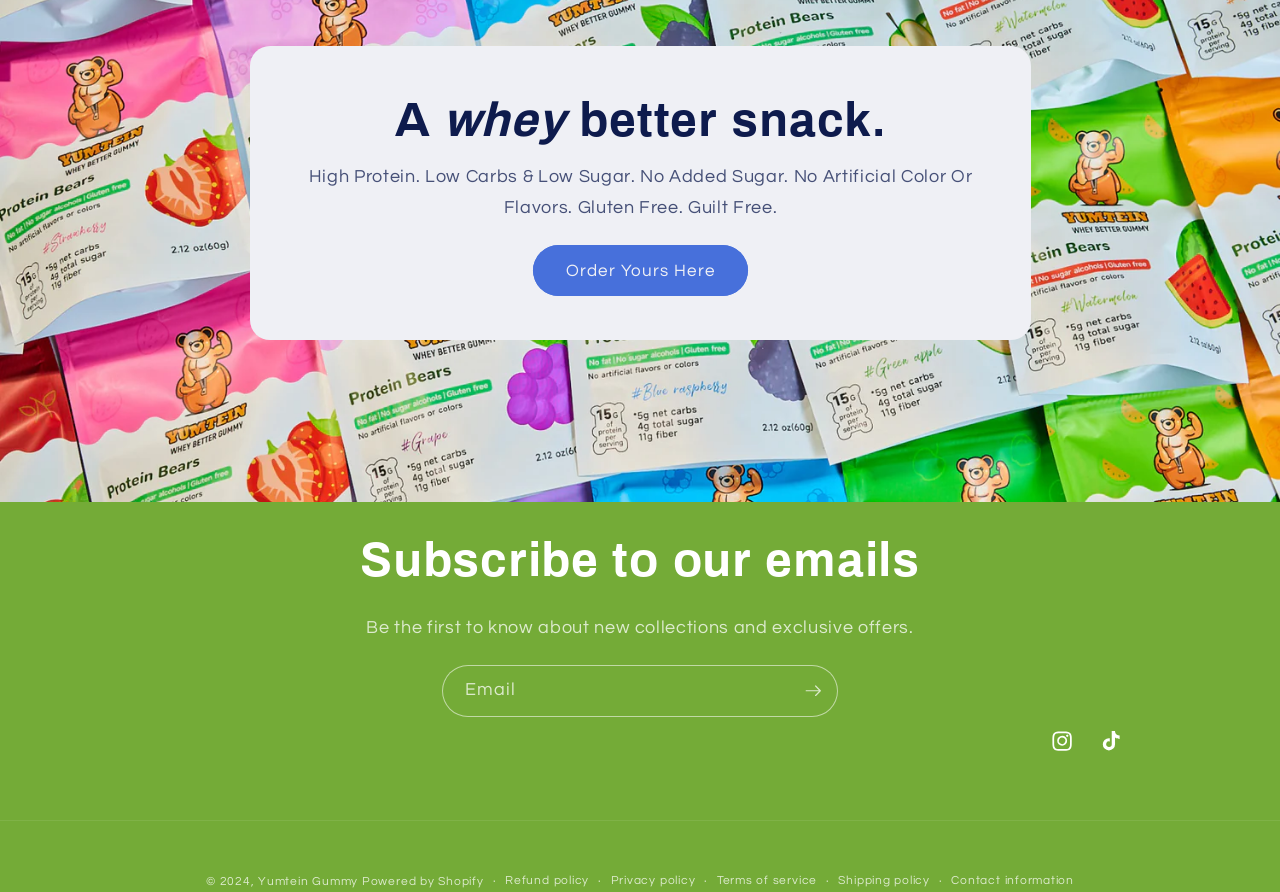Please locate the bounding box coordinates of the element's region that needs to be clicked to follow the instruction: "Visit Instagram". The bounding box coordinates should be provided as four float numbers between 0 and 1, i.e., [left, top, right, bottom].

[0.811, 0.803, 0.849, 0.858]